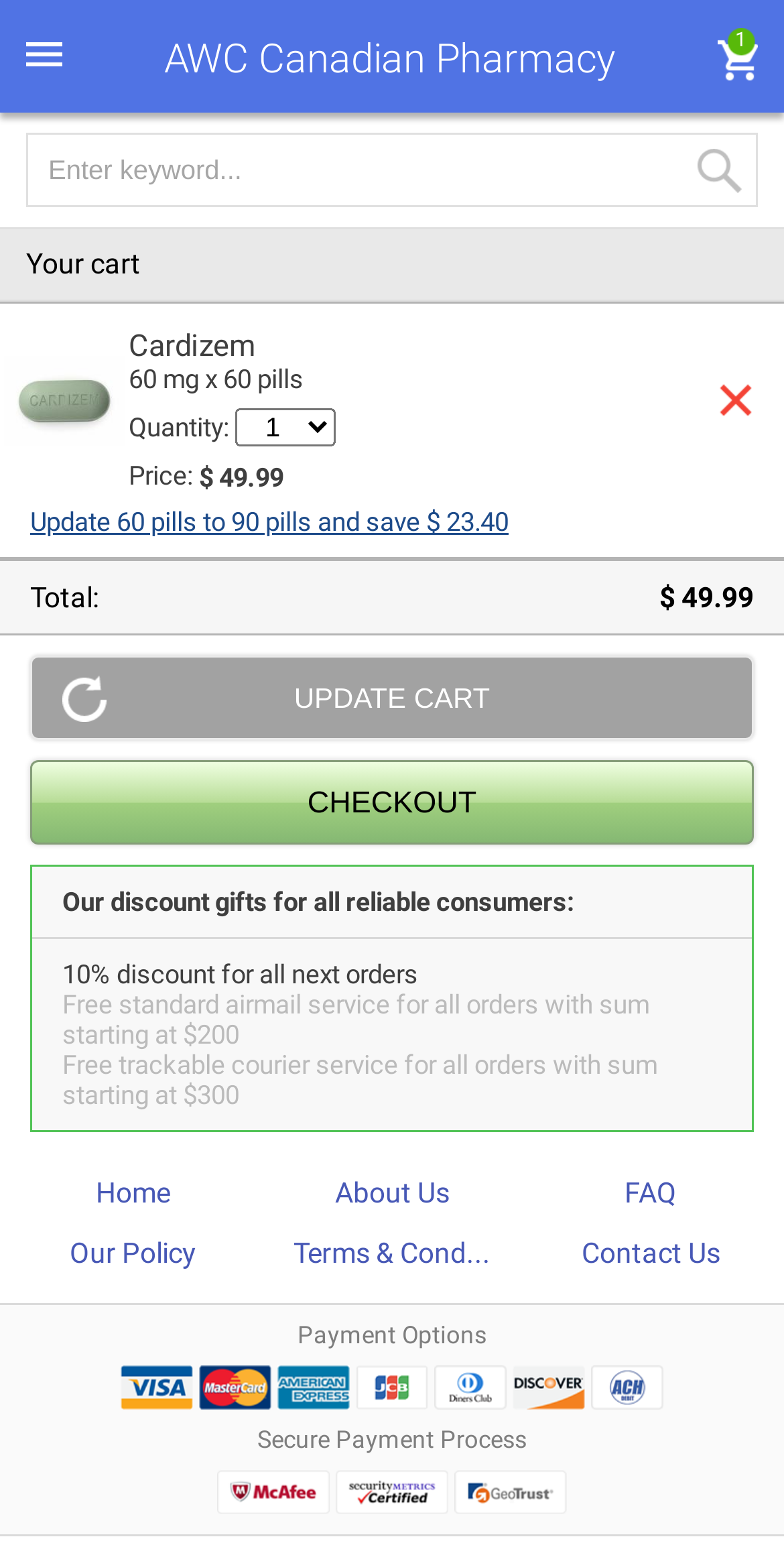Respond with a single word or phrase to the following question:
What is the total cost of the items in the cart?

$ 49.99